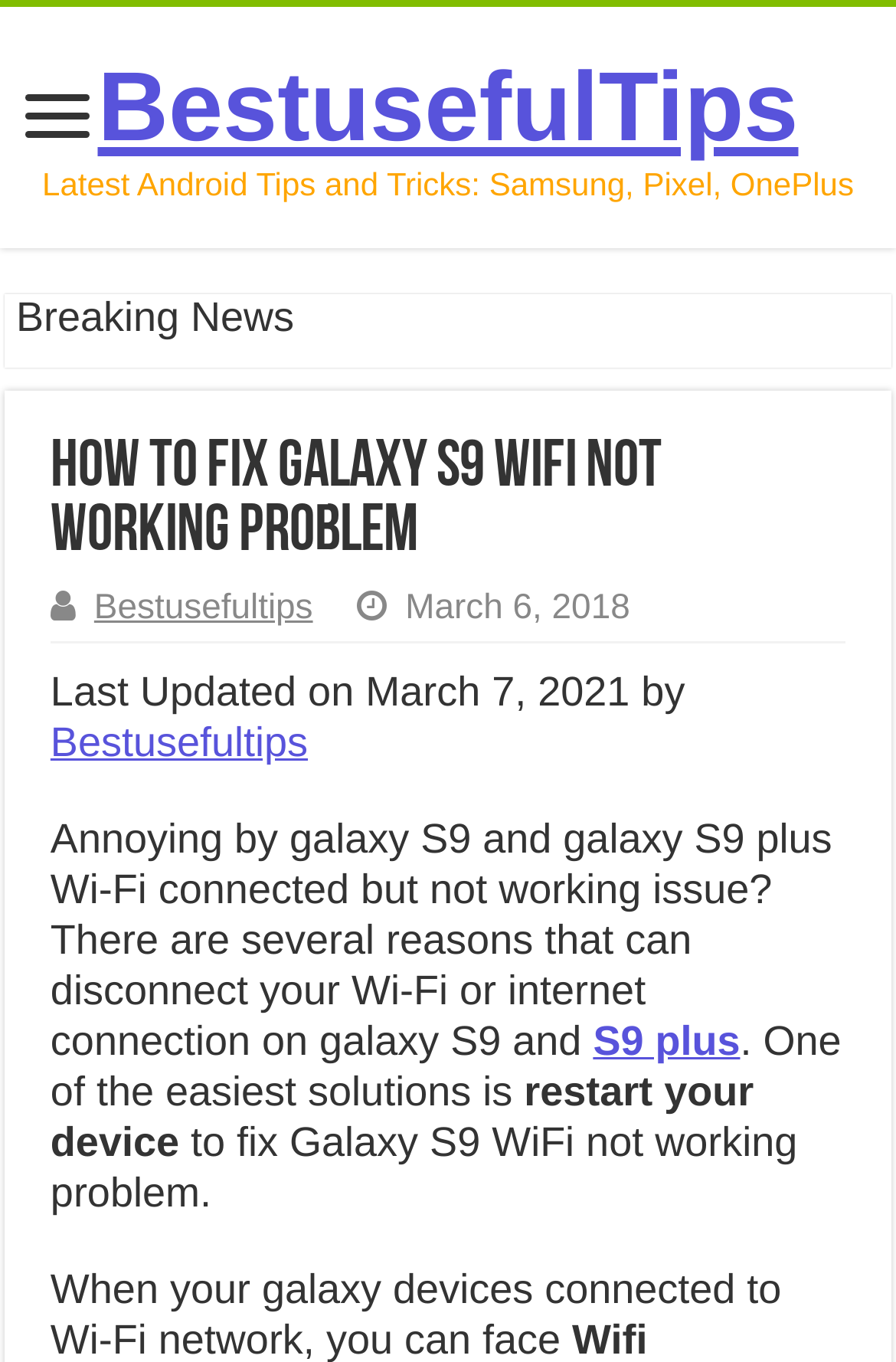Carefully examine the image and provide an in-depth answer to the question: How many ways are provided to fix Galaxy S9 WiFi not working problem?

I found this information by looking at the main heading of the webpage which says 'How to fix Galaxy S9 WiFi not working problem: 5 Handy ways'.